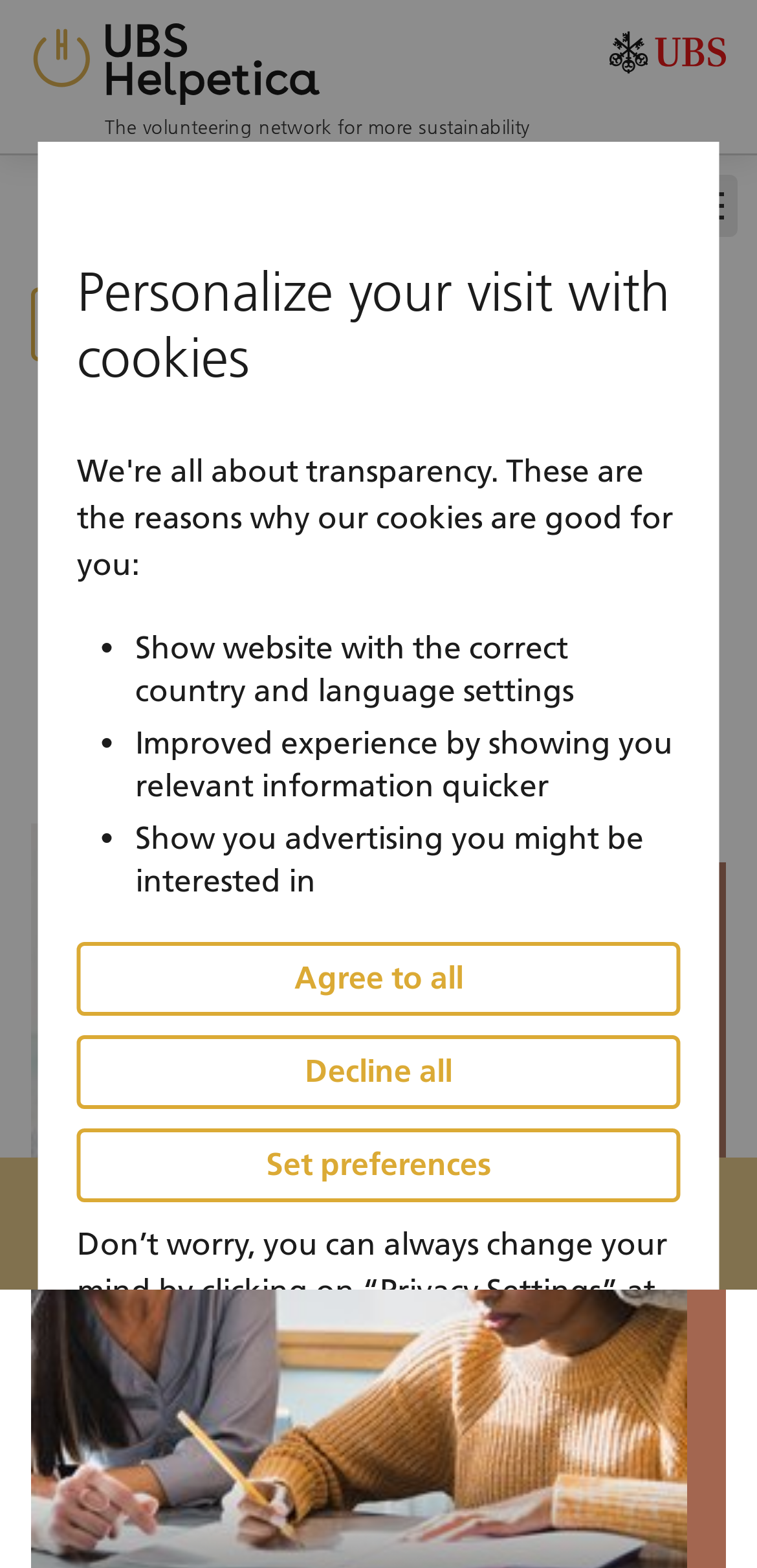Please determine the primary heading and provide its text.

Mentoring by fokusnetzwerk